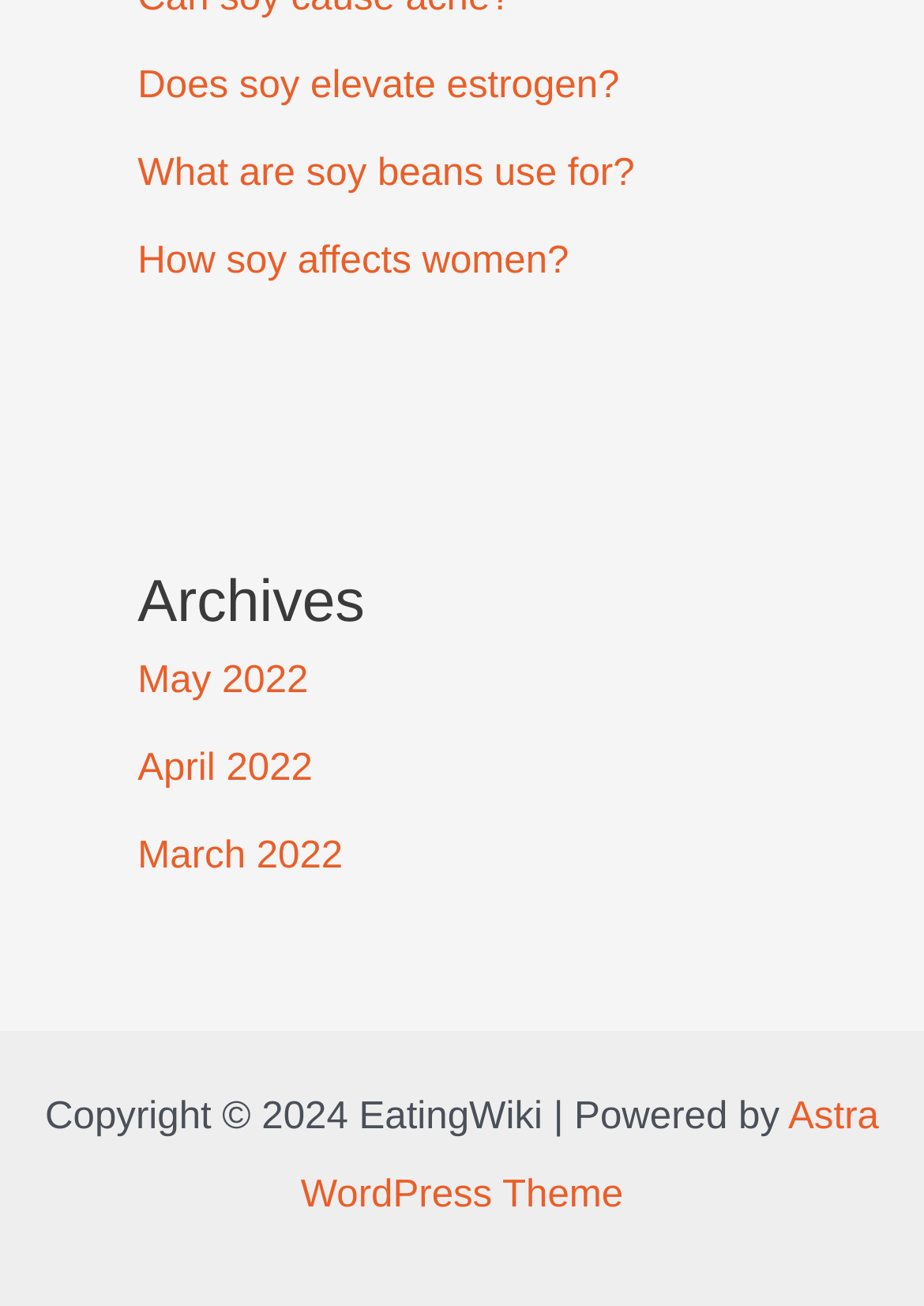Provide the bounding box coordinates of the area you need to click to execute the following instruction: "View 'Archives'".

[0.149, 0.433, 0.851, 0.491]